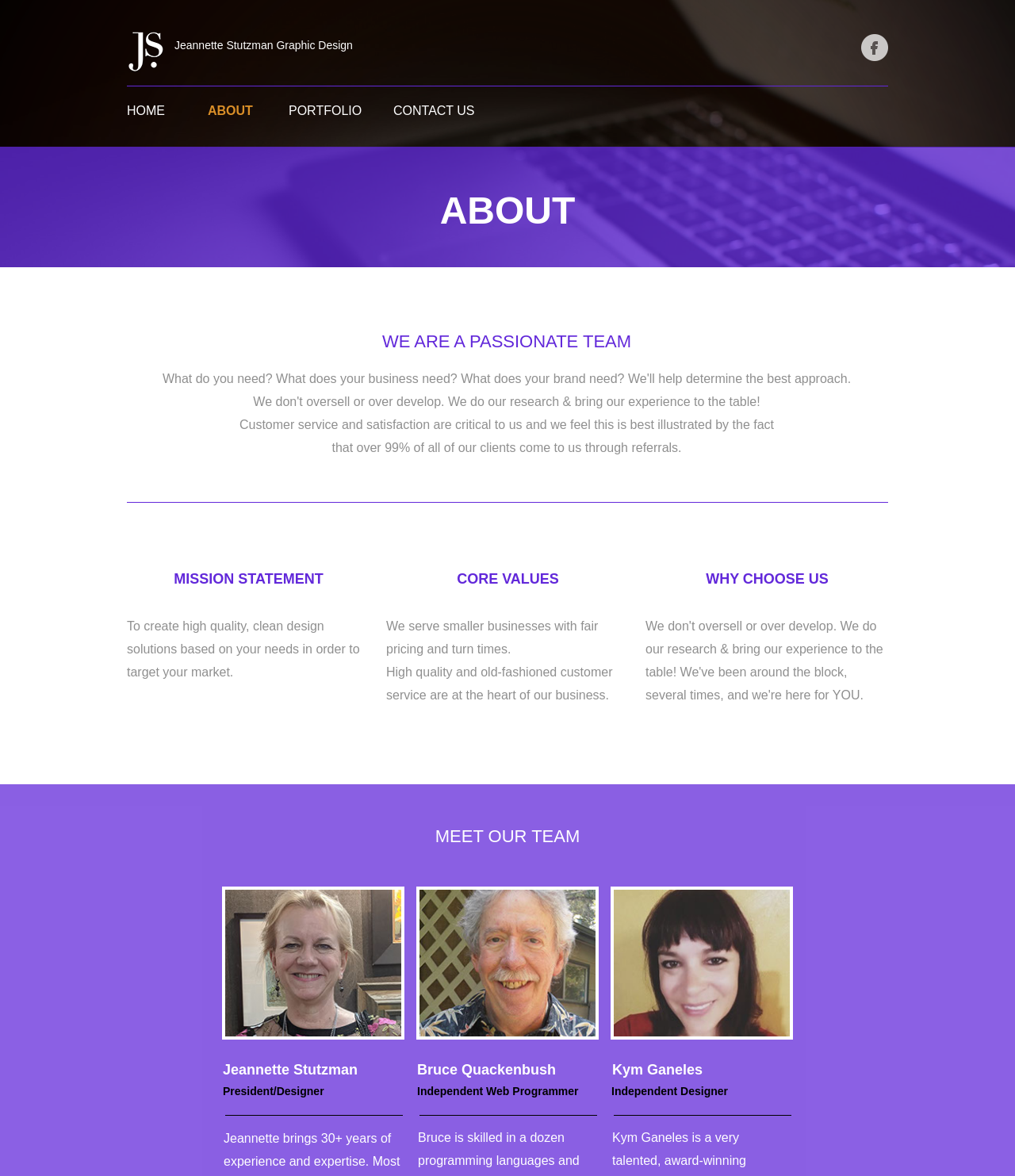Ascertain the bounding box coordinates for the UI element detailed here: "ABOUT". The coordinates should be provided as [left, top, right, bottom] with each value being a float between 0 and 1.

[0.205, 0.084, 0.283, 0.104]